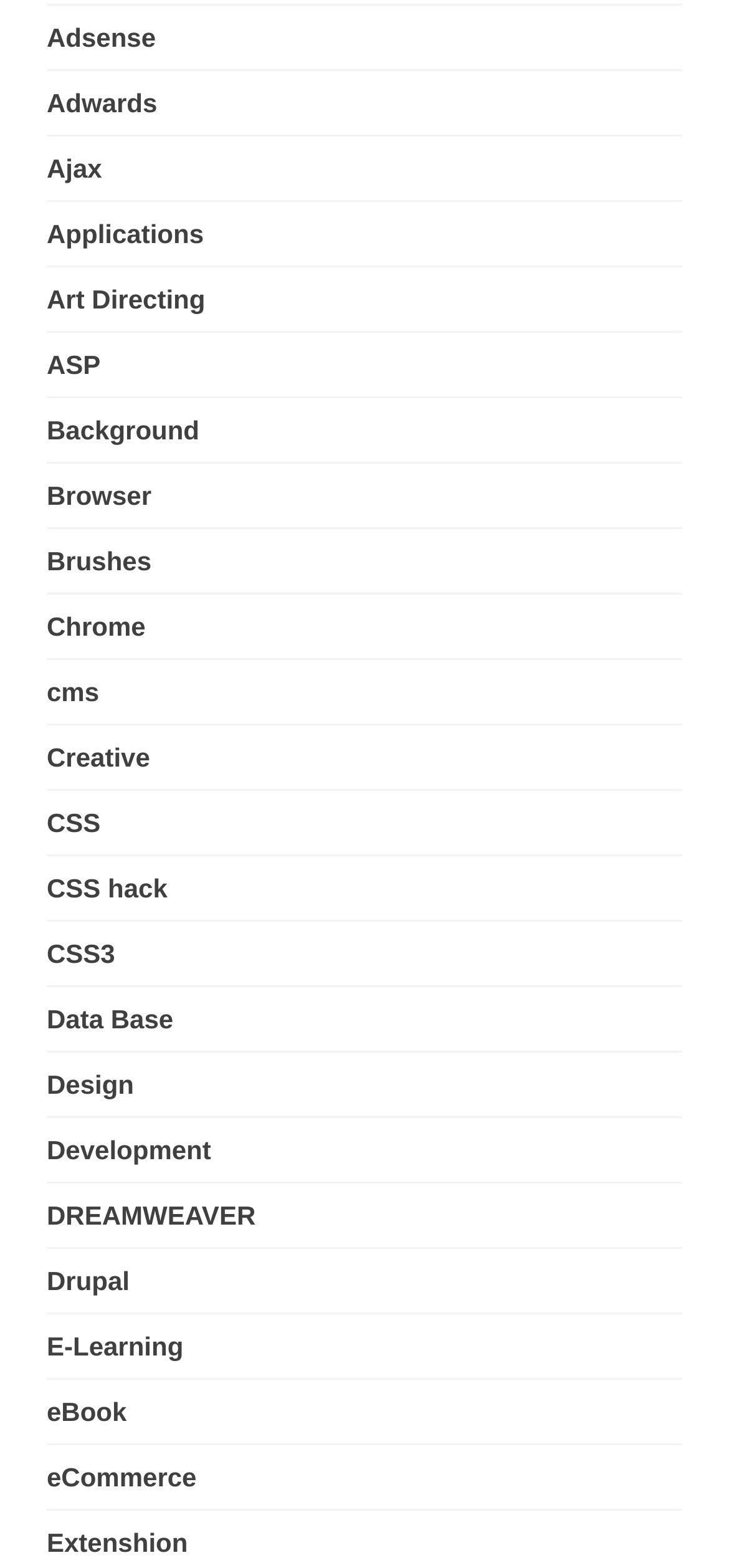Use a single word or phrase to answer this question: 
What is the last link on the webpage?

Extenshion